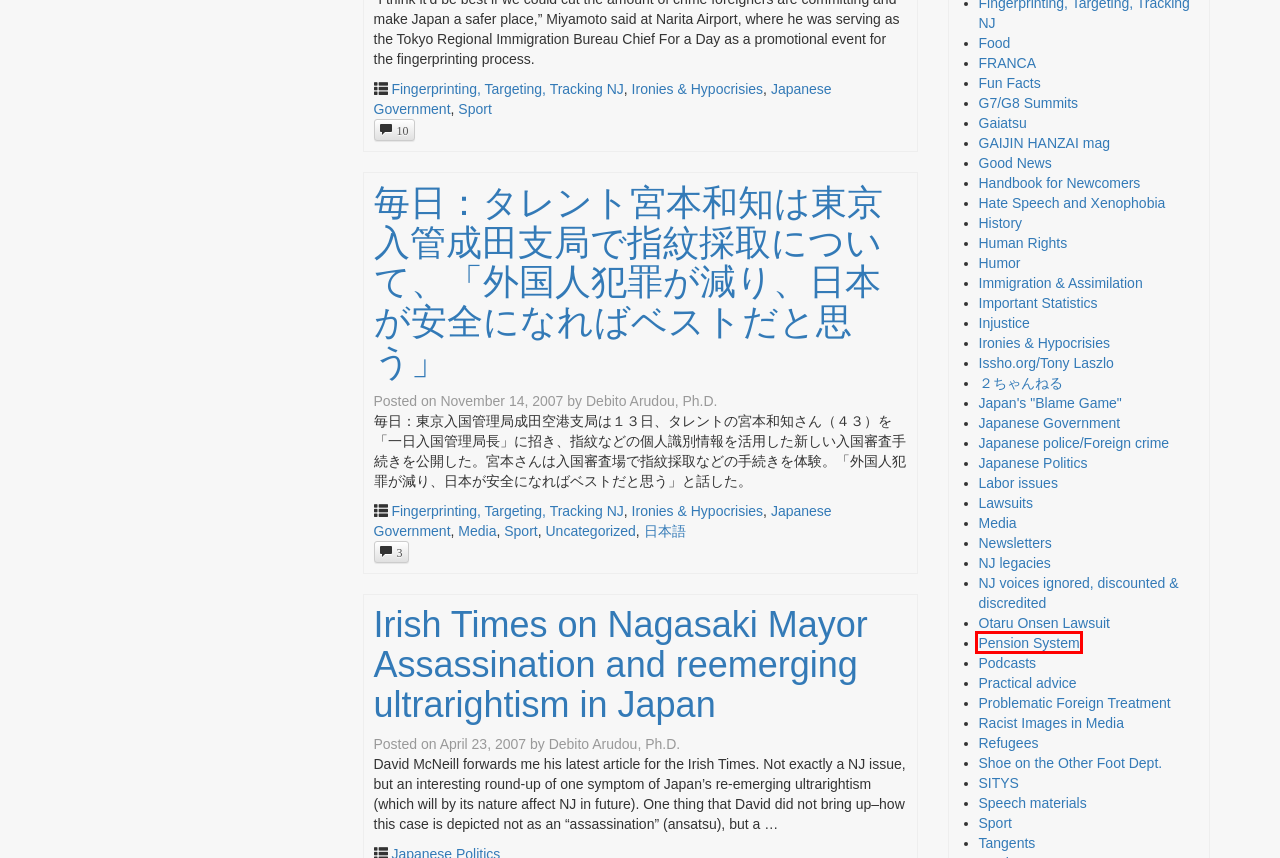You are provided with a screenshot of a webpage that has a red bounding box highlighting a UI element. Choose the most accurate webpage description that matches the new webpage after clicking the highlighted element. Here are your choices:
A. Pension System | debito.org
B. GAIJIN HANZAI mag | debito.org
C. Issho.org/Tony Laszlo | debito.org
D. Handbook for Newcomers | debito.org
E. Japan’s “Blame Game” | debito.org
F. Otaru Onsen Lawsuit | debito.org
G. G7/G8 Summits | debito.org
H. Humor | debito.org

A